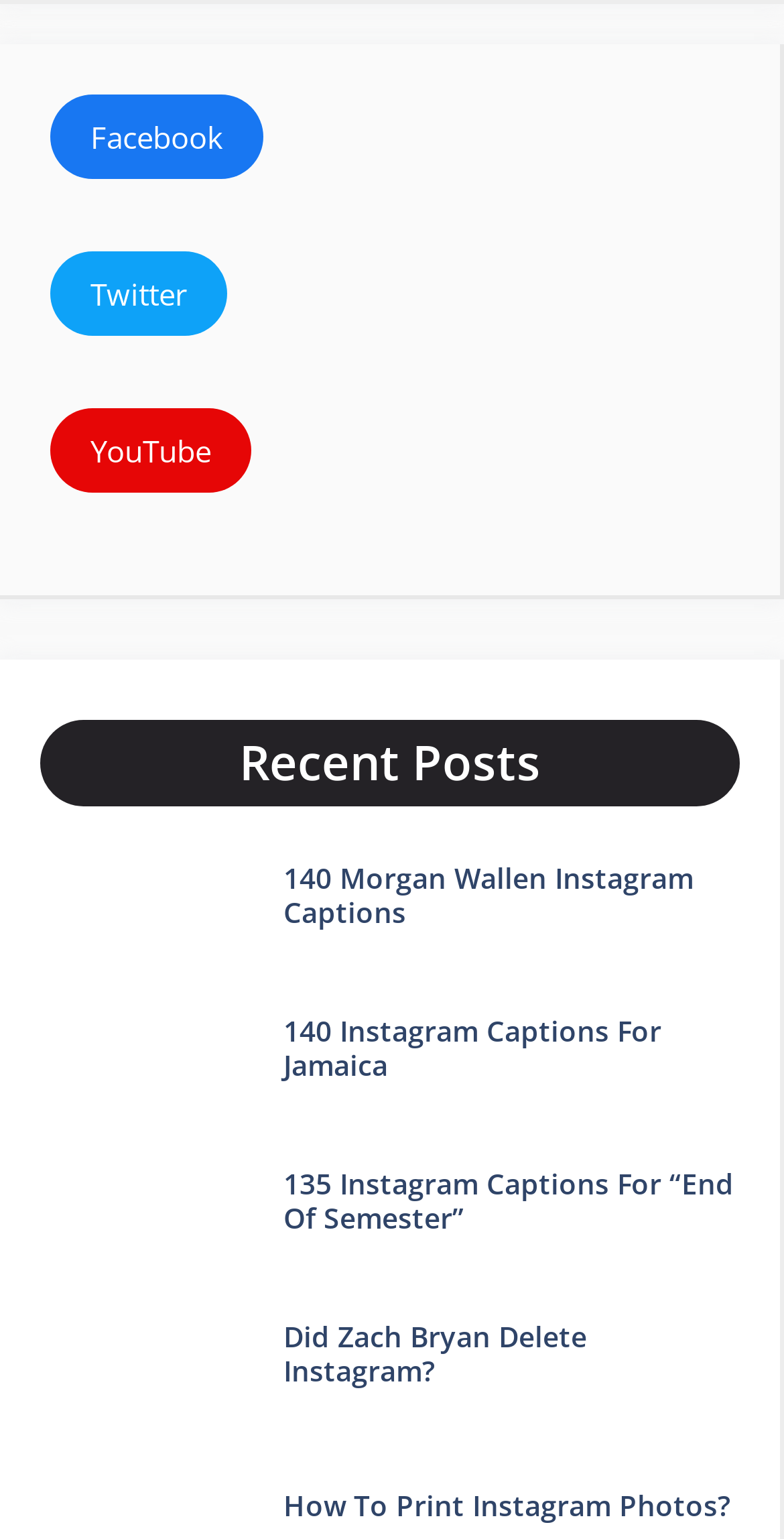Please provide the bounding box coordinates for the element that needs to be clicked to perform the instruction: "Learn How To Print Instagram Photos". The coordinates must consist of four float numbers between 0 and 1, formatted as [left, top, right, bottom].

[0.361, 0.965, 0.931, 0.99]